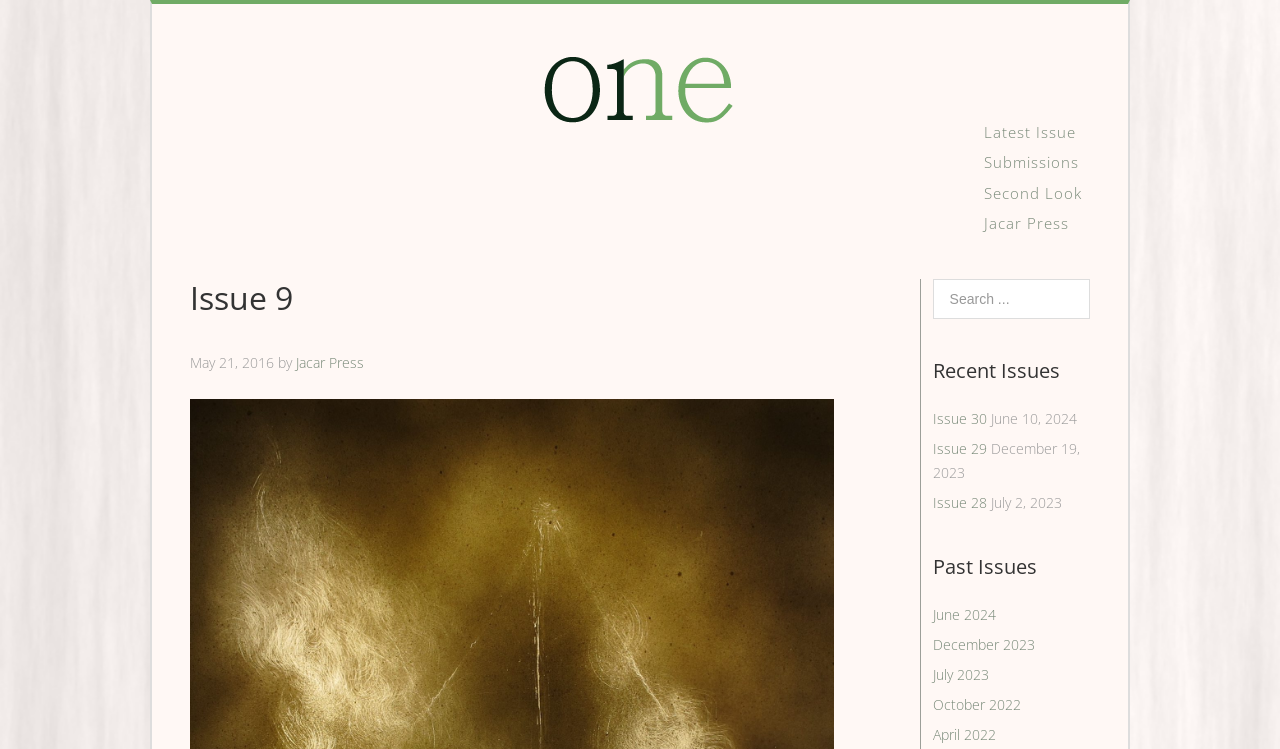Please locate the bounding box coordinates of the element that should be clicked to complete the given instruction: "view issue 30".

[0.729, 0.546, 0.771, 0.571]